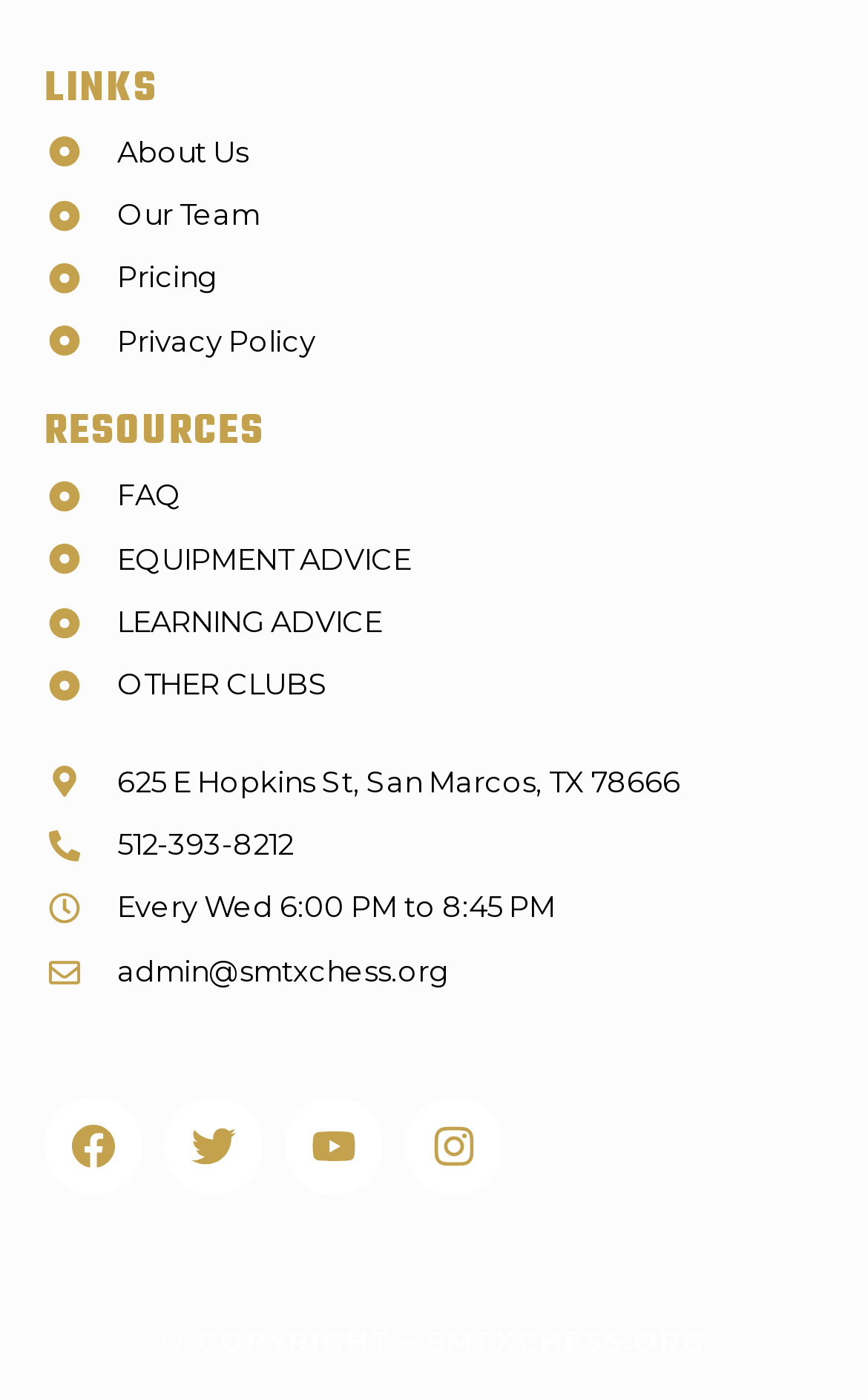Locate the bounding box coordinates of the area that needs to be clicked to fulfill the following instruction: "Check FAQ". The coordinates should be in the format of four float numbers between 0 and 1, namely [left, top, right, bottom].

[0.051, 0.336, 0.949, 0.373]